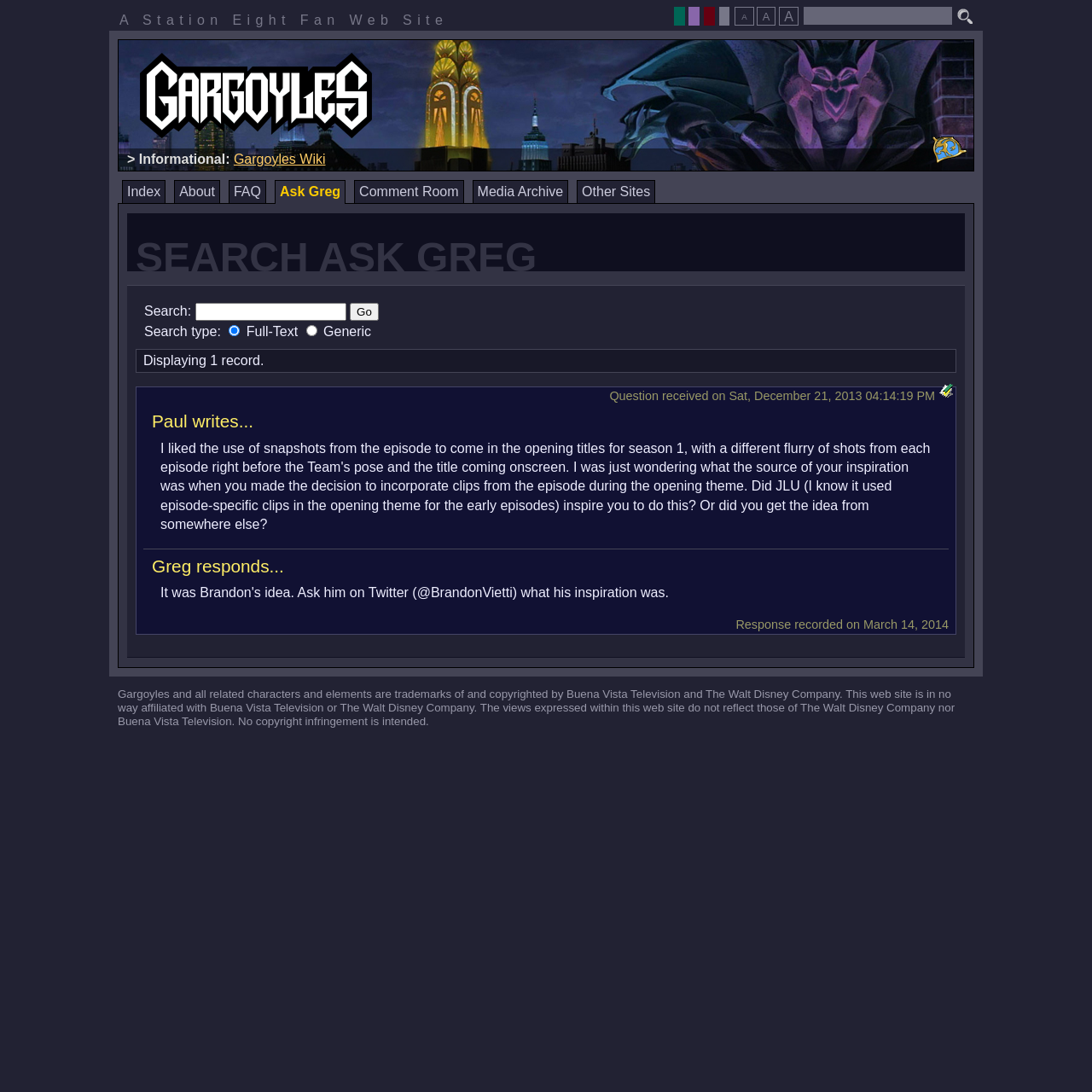Provide an in-depth caption for the elements present on the webpage.

The webpage is a fan-made website dedicated to the TV show "Gargoyles" and is part of Station Eight. At the top, there is a title "A Station Eight Fan Web Site" followed by a search bar with a "Search" button and several font size adjustment buttons. Below the search bar, there is a heading "Gargoyles" with an image of the show's logo next to it.

On the left side, there is a navigation menu with links to various sections of the website, including "Gargoyles Wiki", "The Phoenix Gate", "Index", "About", "FAQ", "Ask Greg", "Comment Room", "Media Archive", and "Other Sites". Each link has a corresponding image or icon.

In the main content area, there is a section titled "SEARCH ASK GREG" with a search bar and a "Go" button. Below the search bar, there are options to select the search type, including "Full-Text" and "Generic". The webpage displays a single search result, showing a question and answer exchange between a user named Paul and Greg. The question was received on December 21, 2013, and the response was recorded on March 14, 2014.

At the bottom of the page, there is a disclaimer stating that the website is not affiliated with Buena Vista Television or The Walt Disney Company and that no copyright infringement is intended.